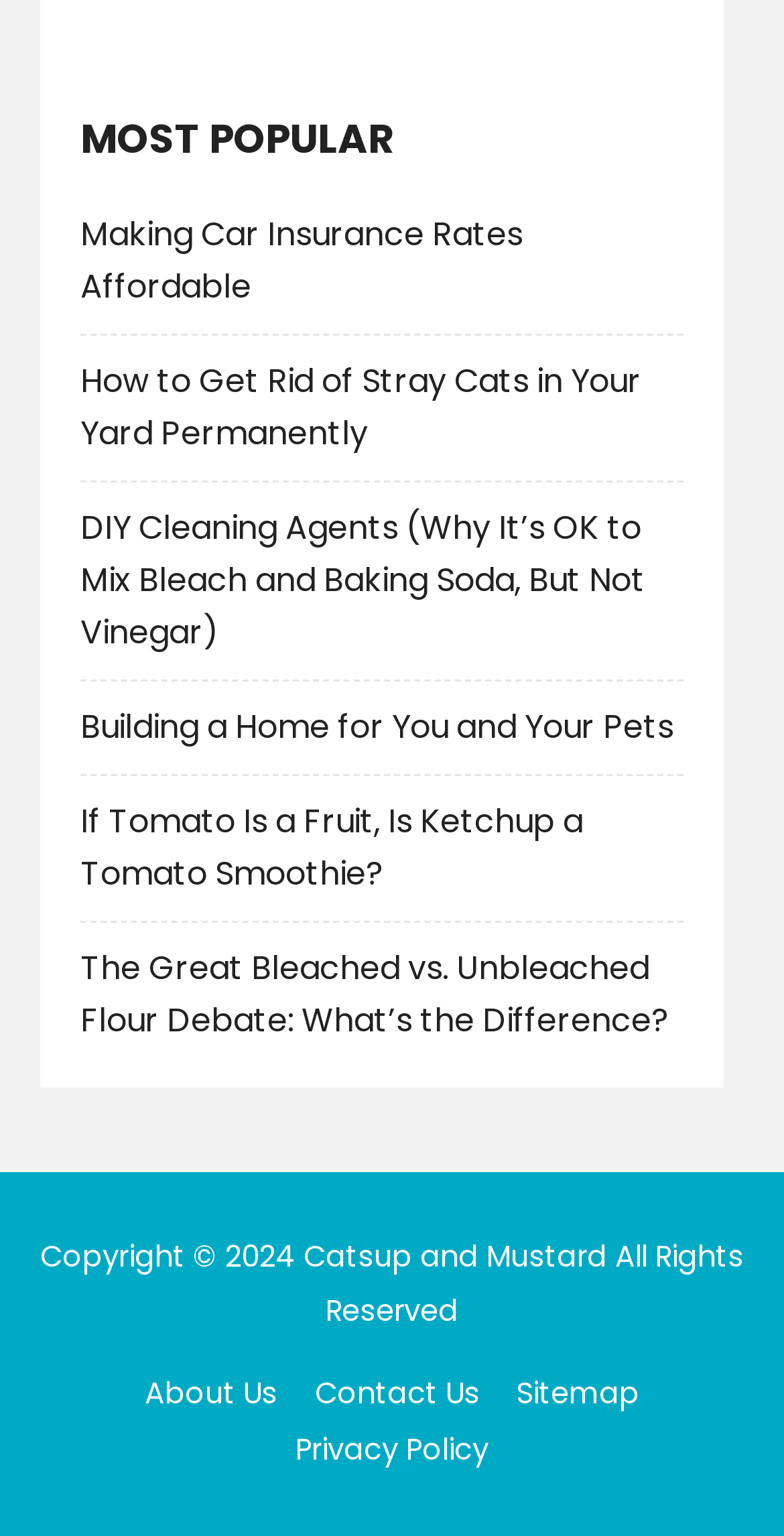Please locate the bounding box coordinates of the region I need to click to follow this instruction: "Learn about getting rid of stray cats in your yard".

[0.103, 0.233, 0.818, 0.297]